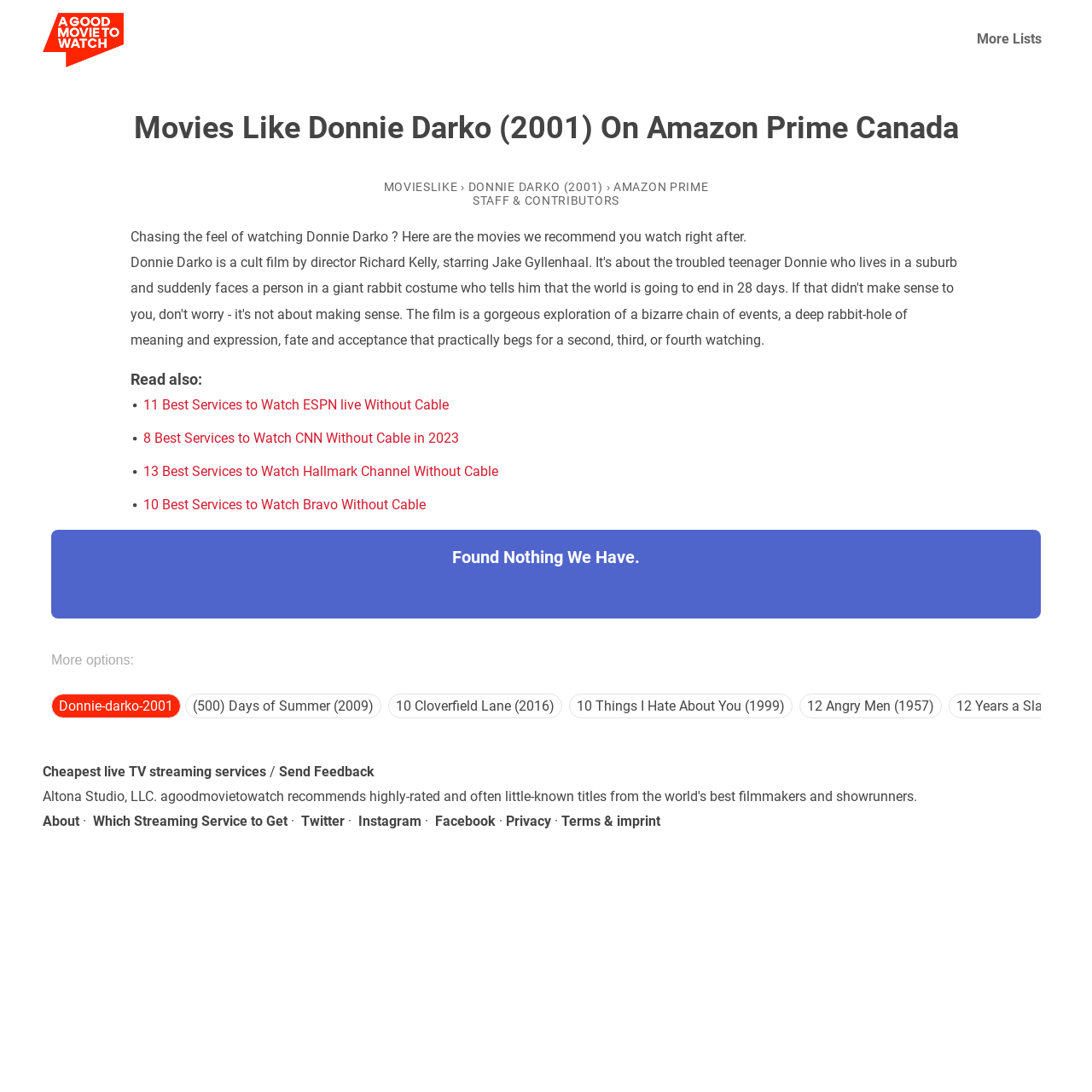Please give the bounding box coordinates of the area that should be clicked to fulfill the following instruction: "Click on the agoodmovietowatch logo". The coordinates should be in the format of four float numbers from 0 to 1, i.e., [left, top, right, bottom].

[0.039, 0.012, 0.113, 0.062]